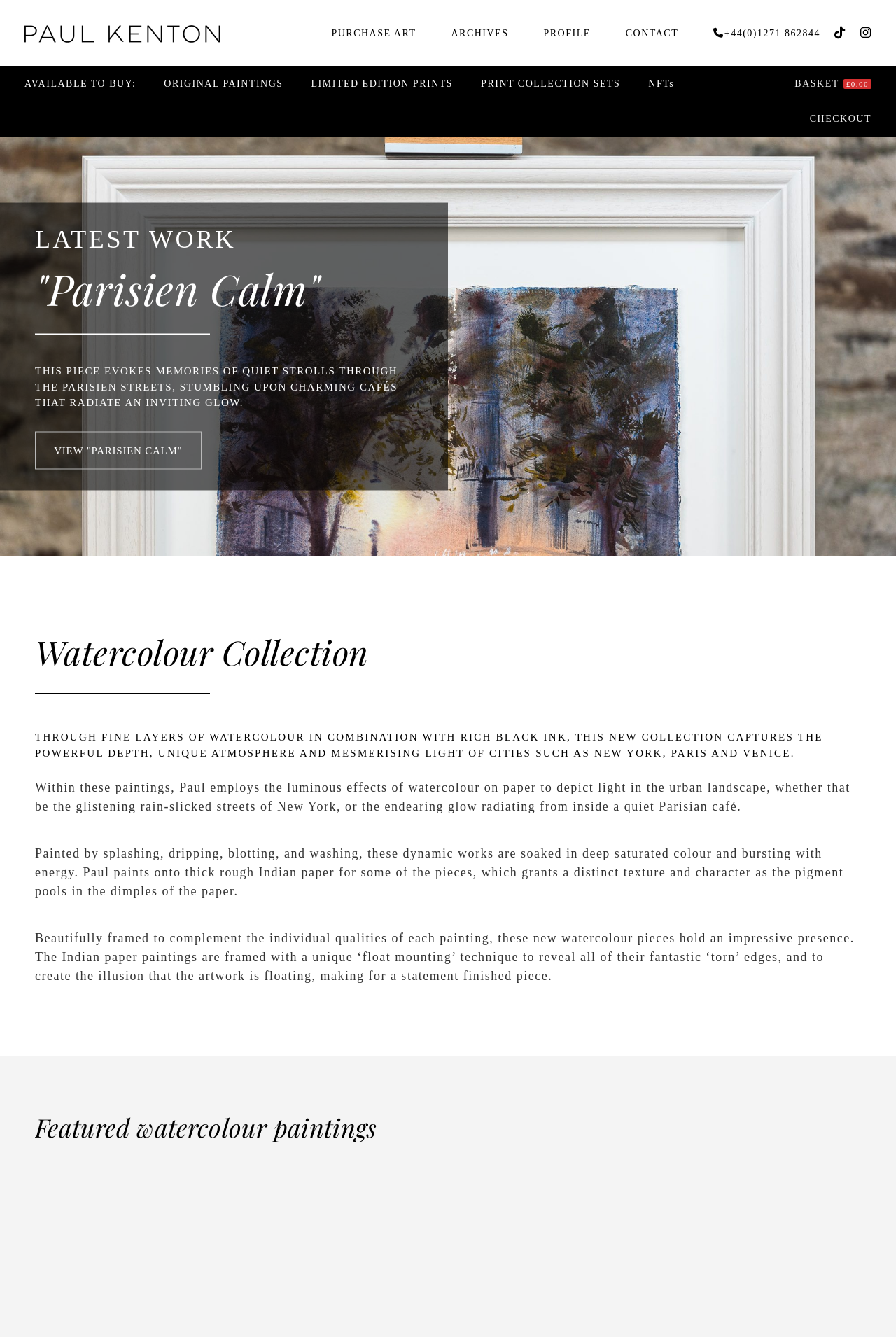Locate the coordinates of the bounding box for the clickable region that fulfills this instruction: "View 'Parisien Calm' painting".

[0.039, 0.296, 0.205, 0.325]